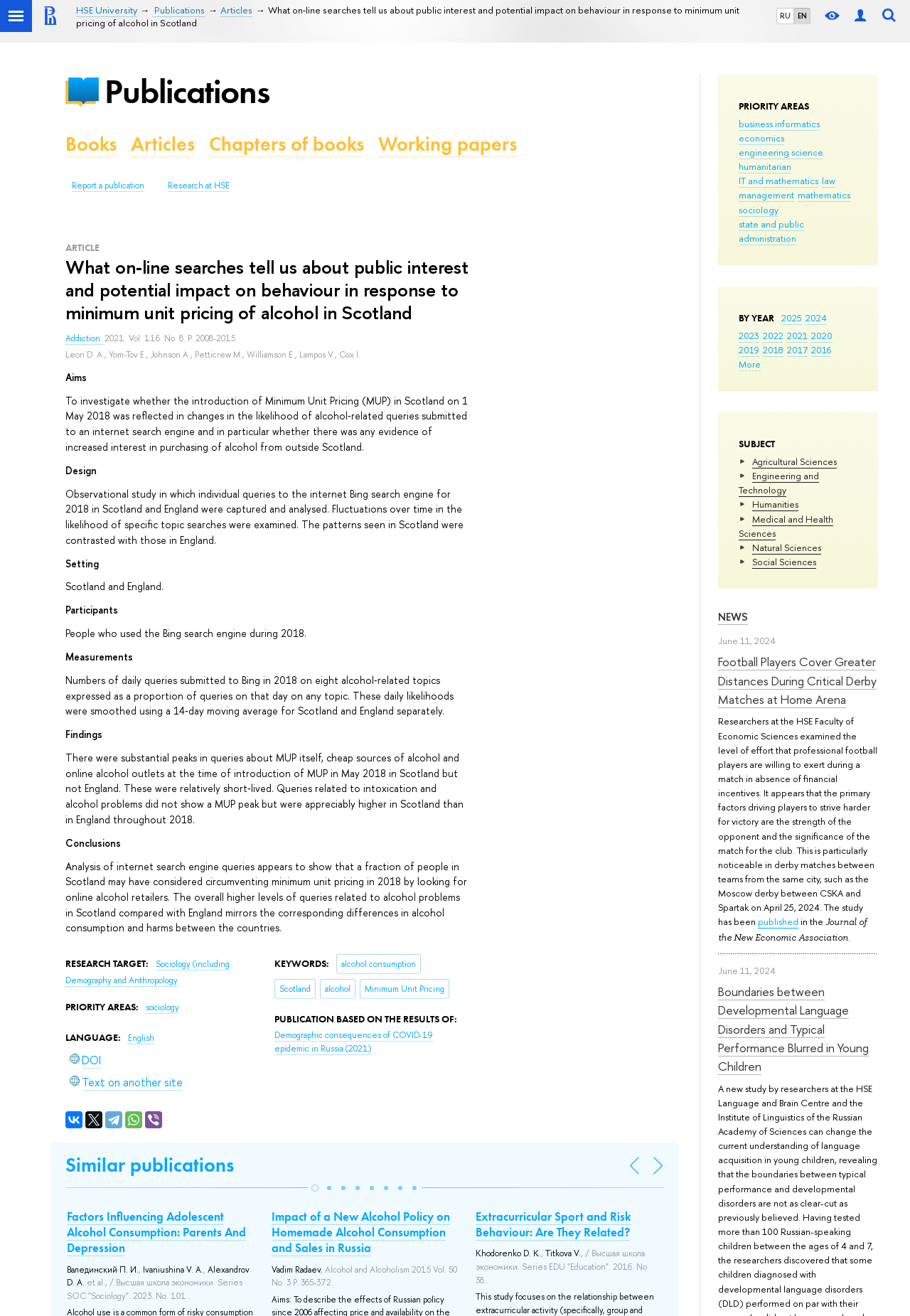Given the element description, predict the bounding box coordinates in the format (top-left x, top-left y, bottom-right x, bottom-right y). Make sure all values are between 0 and 1. Here is the element description: Sociology (including Demography and Anthropology

[0.072, 0.728, 0.252, 0.75]